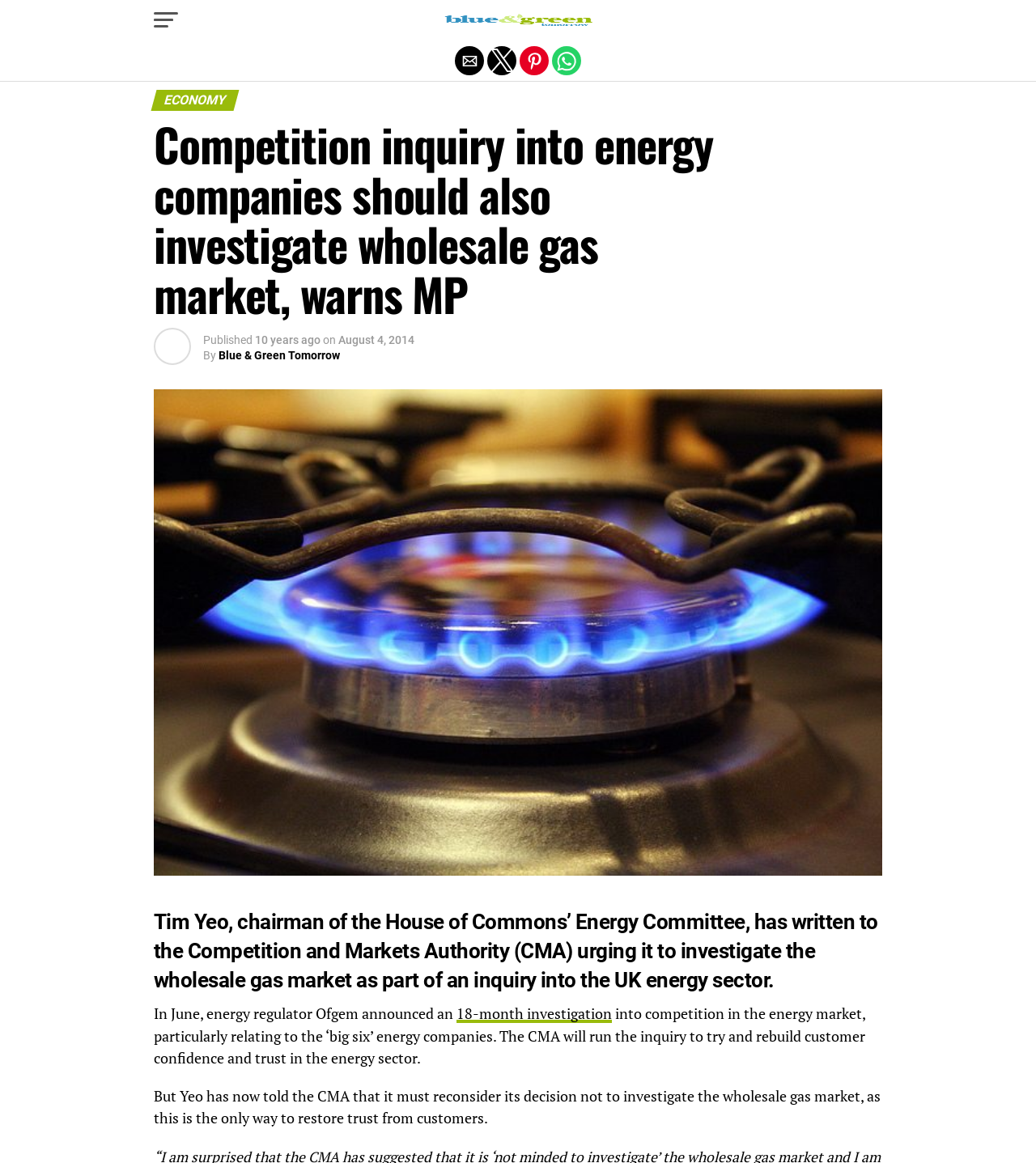Describe every aspect of the webpage comprehensively.

The webpage is an article from Blue and Green Tomorrow, a news website. At the top left corner, there is a button and a link to the website's name. Below the website's name, there are four social media sharing buttons: email, Twitter, Pinterest, and WhatsApp. 

The main content of the article is divided into two sections. The top section has a header with the category "ECONOMY" and the article title "Competition inquiry into energy companies should also investigate wholesale gas market, warns MP". Below the title, there is information about the article's publication, including the date "August 4, 2014", and the author "Blue & Green Tomorrow". 

The second section is the article's body, which starts with a large image that spans the entire width of the page. The article discusses a letter written by Tim Yeo, chairman of the House of Commons' Energy Committee, to the Competition and Markets Authority (CMA) urging them to investigate the wholesale gas market as part of an inquiry into the UK energy sector. The article also mentions an 18-month investigation into competition in the energy market, particularly relating to the 'big six' energy companies. 

At the very top of the page, there is a link to exit the mobile version of the website.